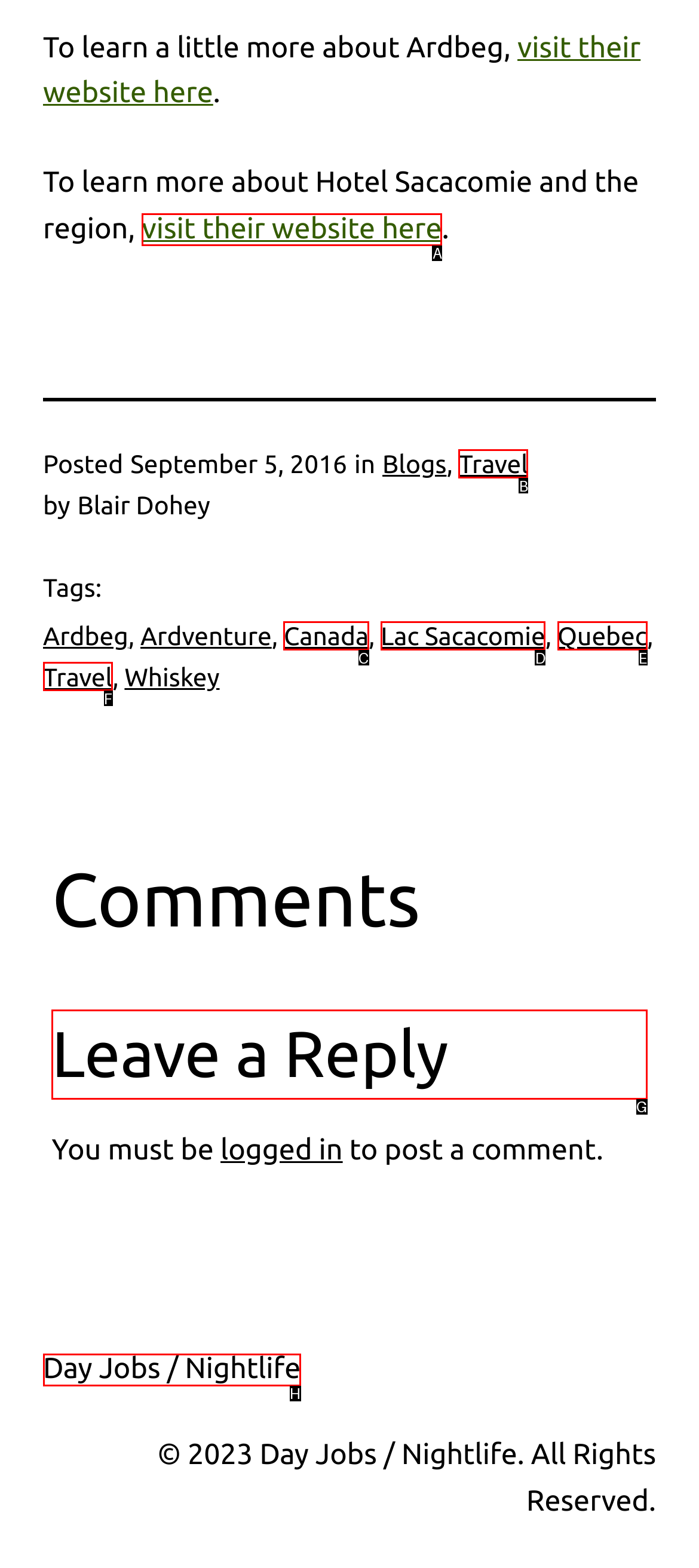Tell me which one HTML element I should click to complete the following task: leave a reply
Answer with the option's letter from the given choices directly.

G